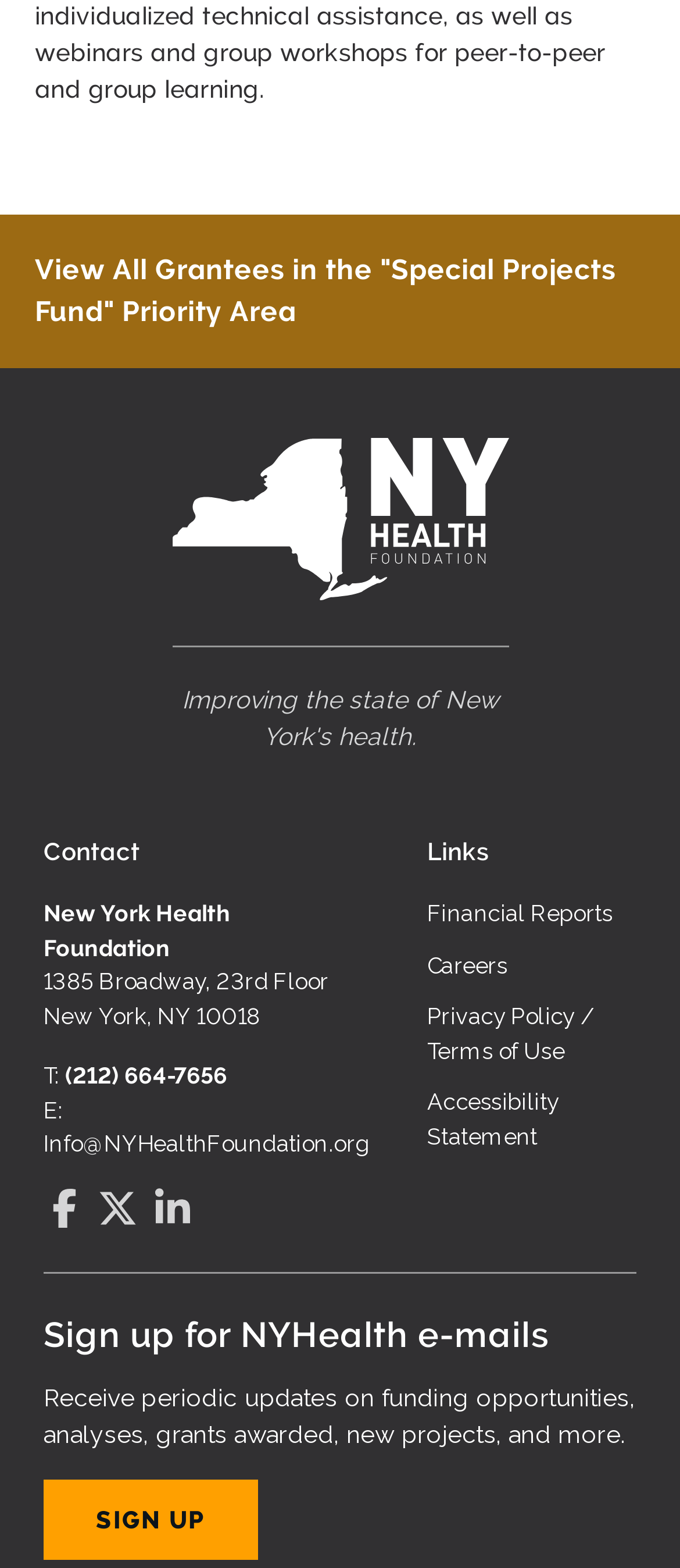Please indicate the bounding box coordinates of the element's region to be clicked to achieve the instruction: "Visit the New York Health Foundation website". Provide the coordinates as four float numbers between 0 and 1, i.e., [left, top, right, bottom].

[0.253, 0.369, 0.747, 0.387]